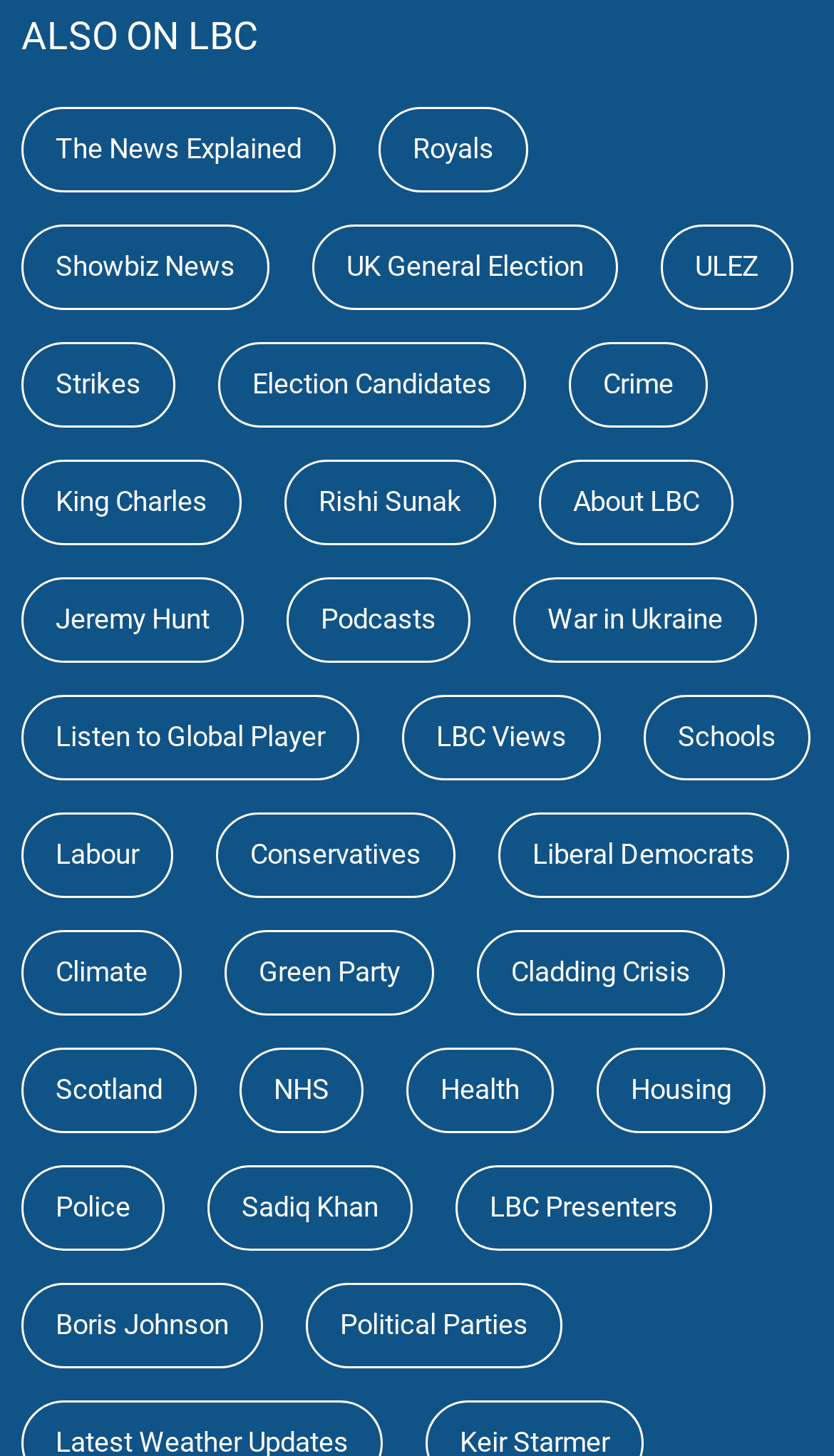Indicate the bounding box coordinates of the element that must be clicked to execute the instruction: "Listen to Global Player". The coordinates should be given as four float numbers between 0 and 1, i.e., [left, top, right, bottom].

[0.026, 0.477, 0.431, 0.536]